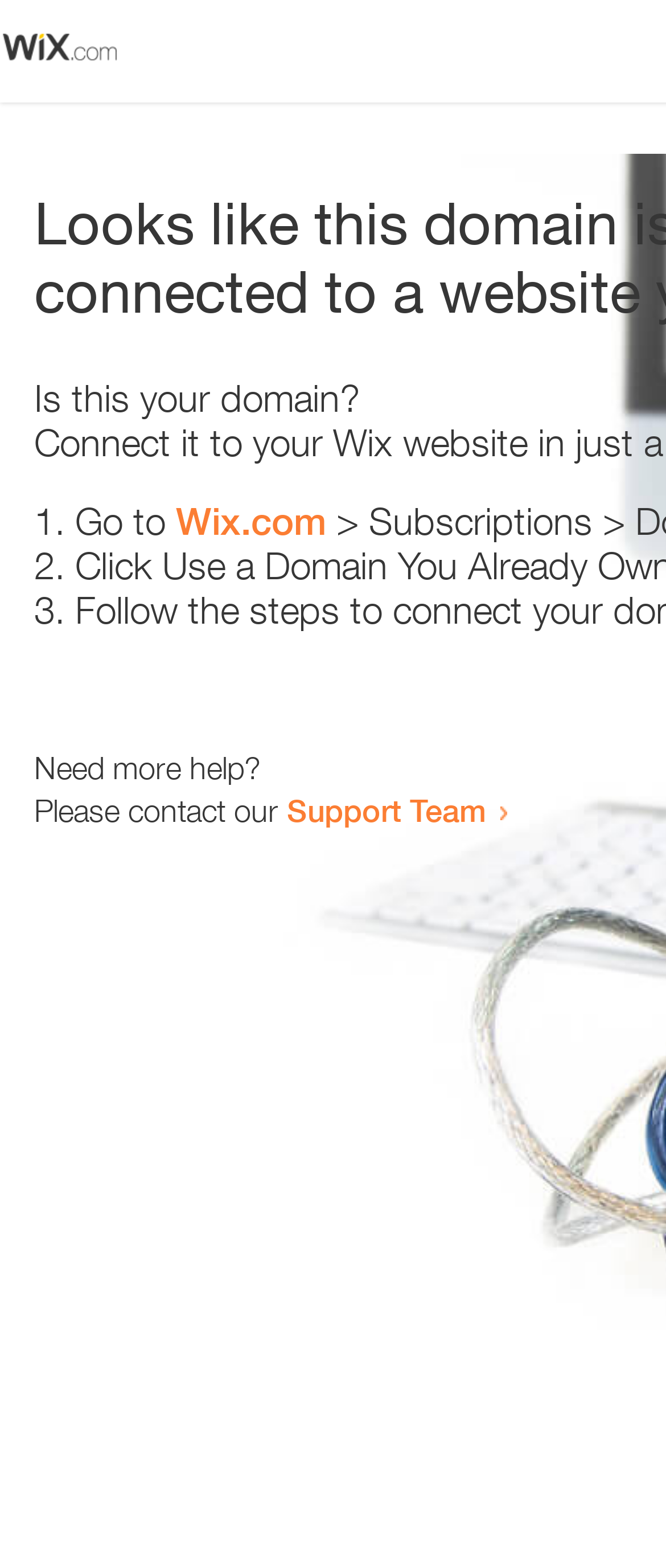Provide a short, one-word or phrase answer to the question below:
What is the text above the first list marker?

Is this your domain?